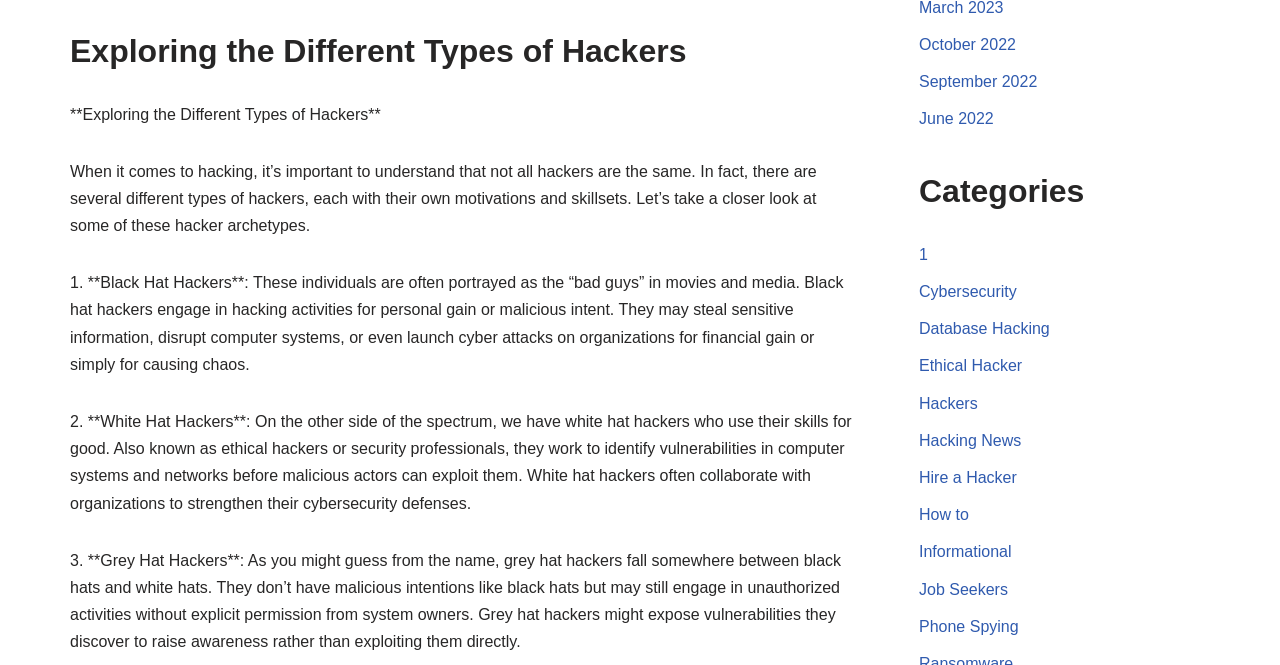Answer this question in one word or a short phrase: What is the earliest month listed?

June 2022